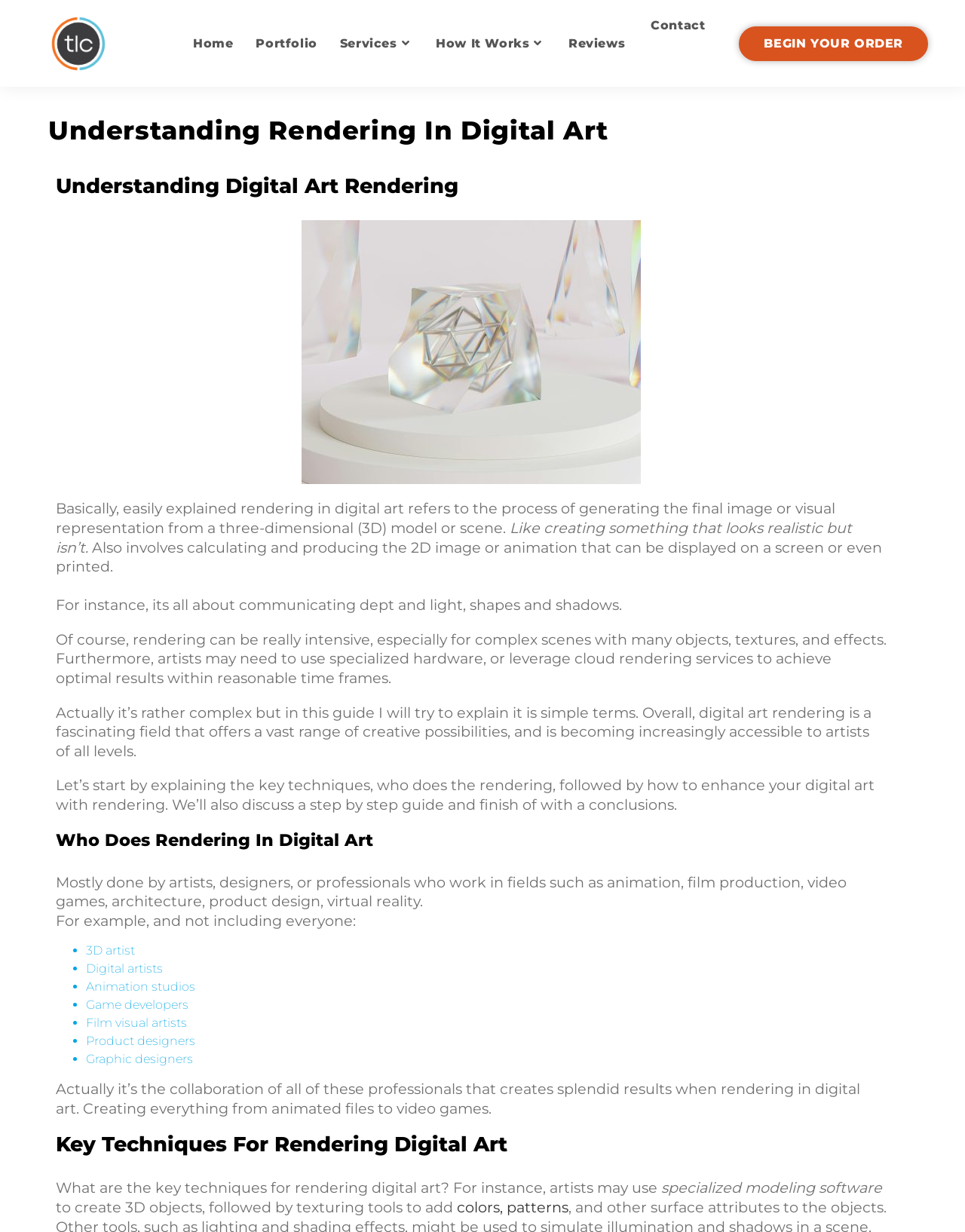Create an elaborate caption that covers all aspects of the webpage.

This webpage is about understanding rendering in digital art. At the top, there is a logo of "The Logo Company" on the left, accompanied by a navigation menu with links to "Home", "Portfolio", "Services", "How It Works", "Reviews", "Contact", and "BEGIN YOUR ORDER" on the right.

Below the navigation menu, there is a heading that reads "Understanding Rendering In Digital Art". Next to it, there is an image of a clear diamond on a white round table, with a caption explaining that rendering digital art is a complex process of generating a final image or visual representation from a 3D model or scene.

The main content of the webpage is divided into sections, each with a heading. The first section explains what rendering in digital art is, describing it as a process of communicating depth and light, shapes and shadows. The text also mentions that rendering can be intensive and requires specialized hardware or cloud rendering services.

The next section, "Who Does Rendering In Digital Art", lists the professionals involved in rendering, including 3D artists, digital artists, animation studios, game developers, film visual artists, product designers, and graphic designers. The text explains that it's the collaboration of these professionals that creates impressive results in digital art rendering.

The final section, "Key Techniques For Rendering Digital Art", discusses the techniques used in rendering, including specialized modeling software and texturing tools to add colors and patterns to 3D objects.